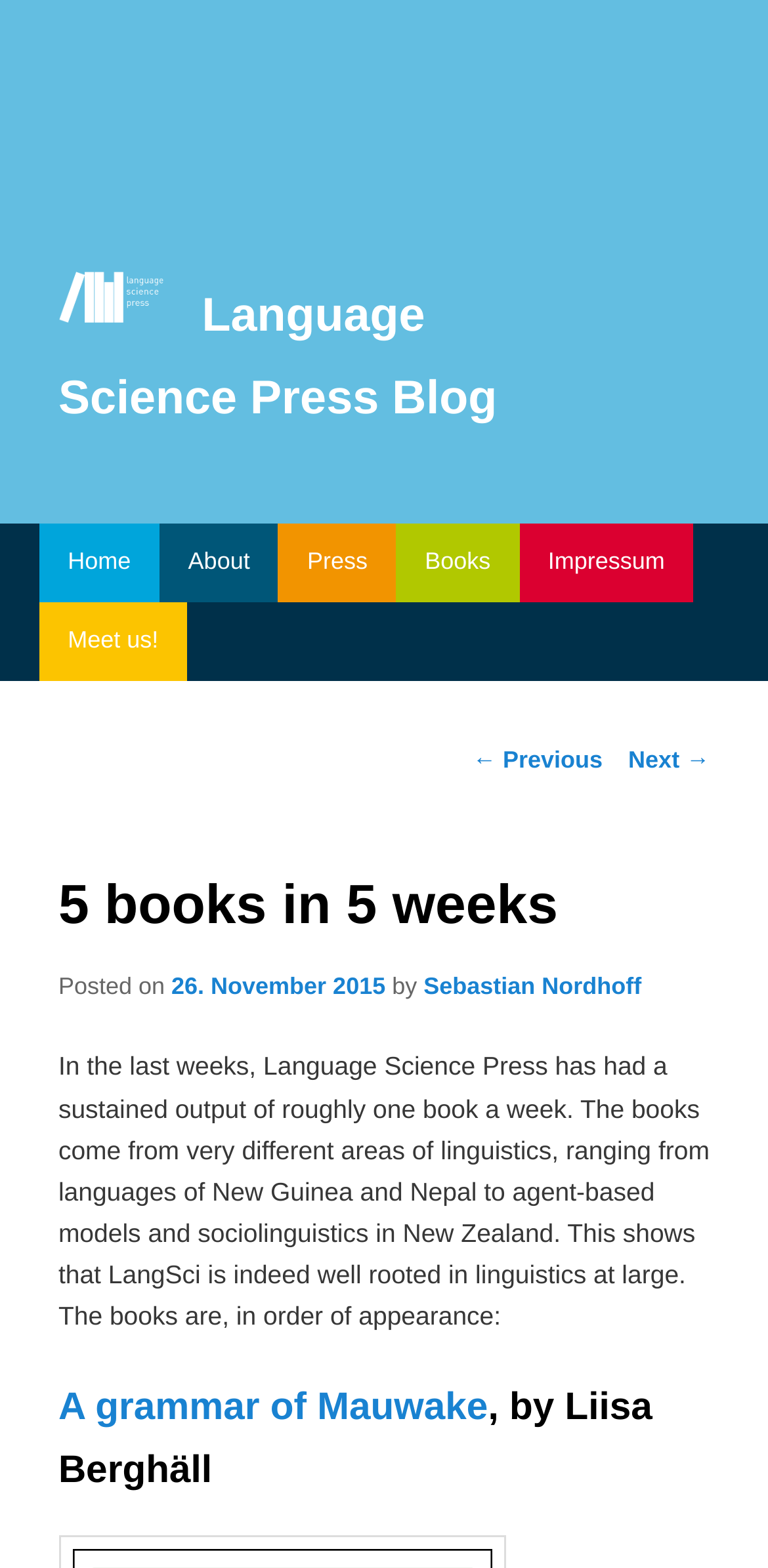Indicate the bounding box coordinates of the clickable region to achieve the following instruction: "Go to the Home page."

[0.051, 0.334, 0.208, 0.384]